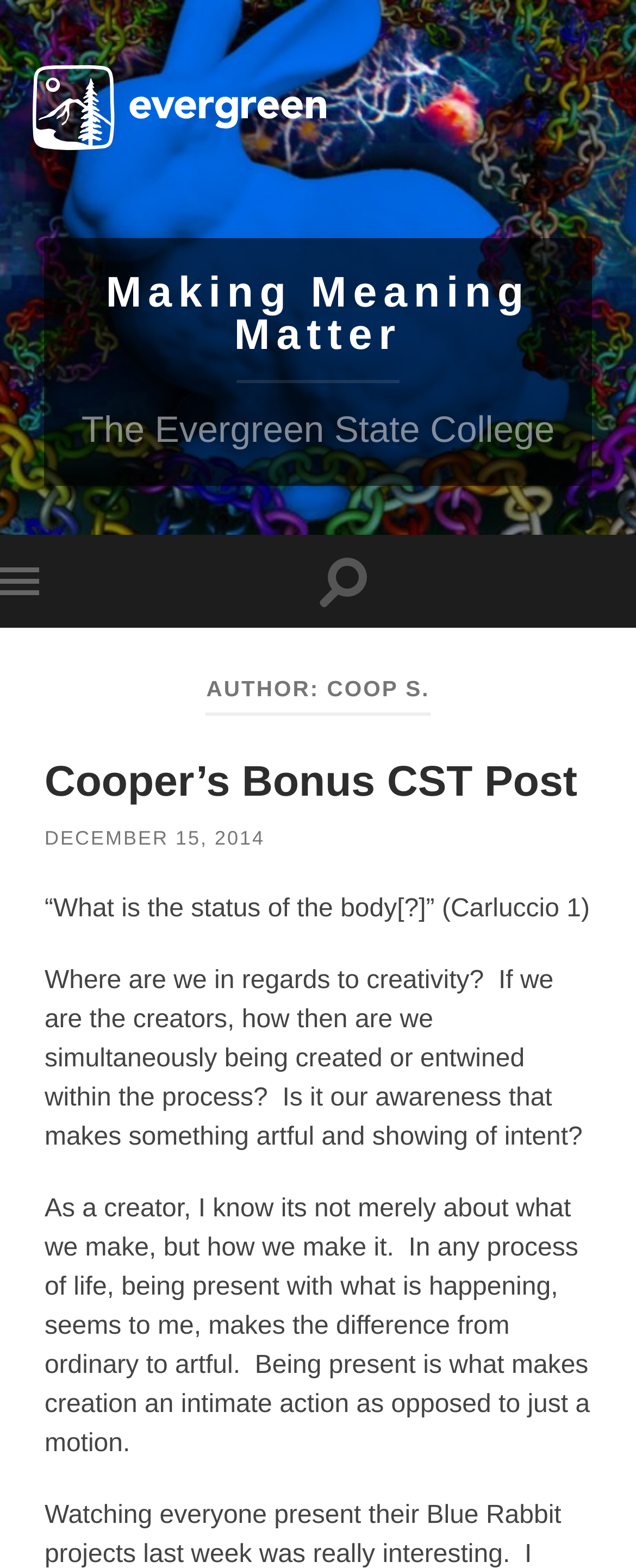When was the post published?
Observe the image and answer the question with a one-word or short phrase response.

DECEMBER 15, 2014